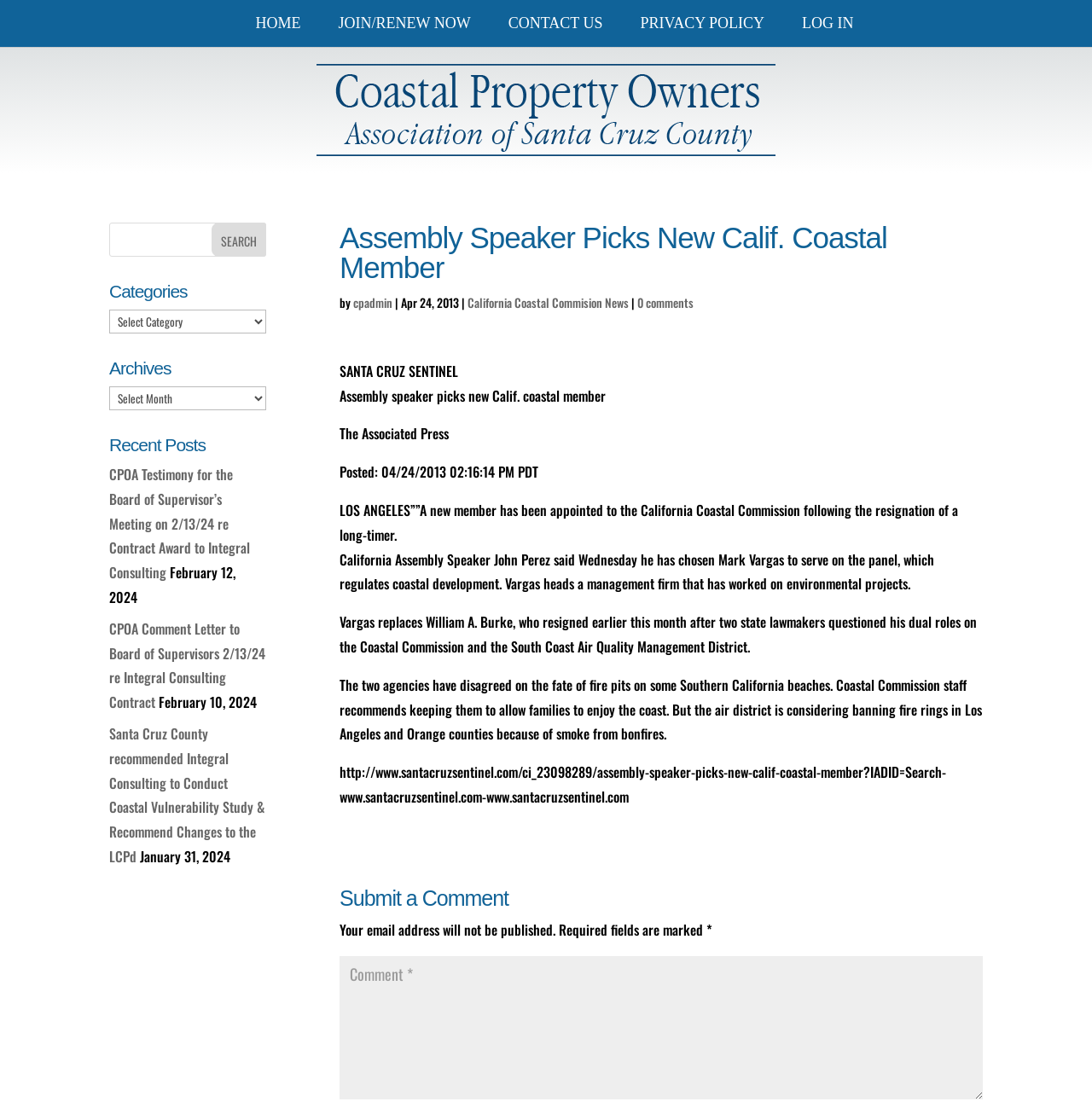Please determine the main heading text of this webpage.

Assembly Speaker Picks New Calif. Coastal Member